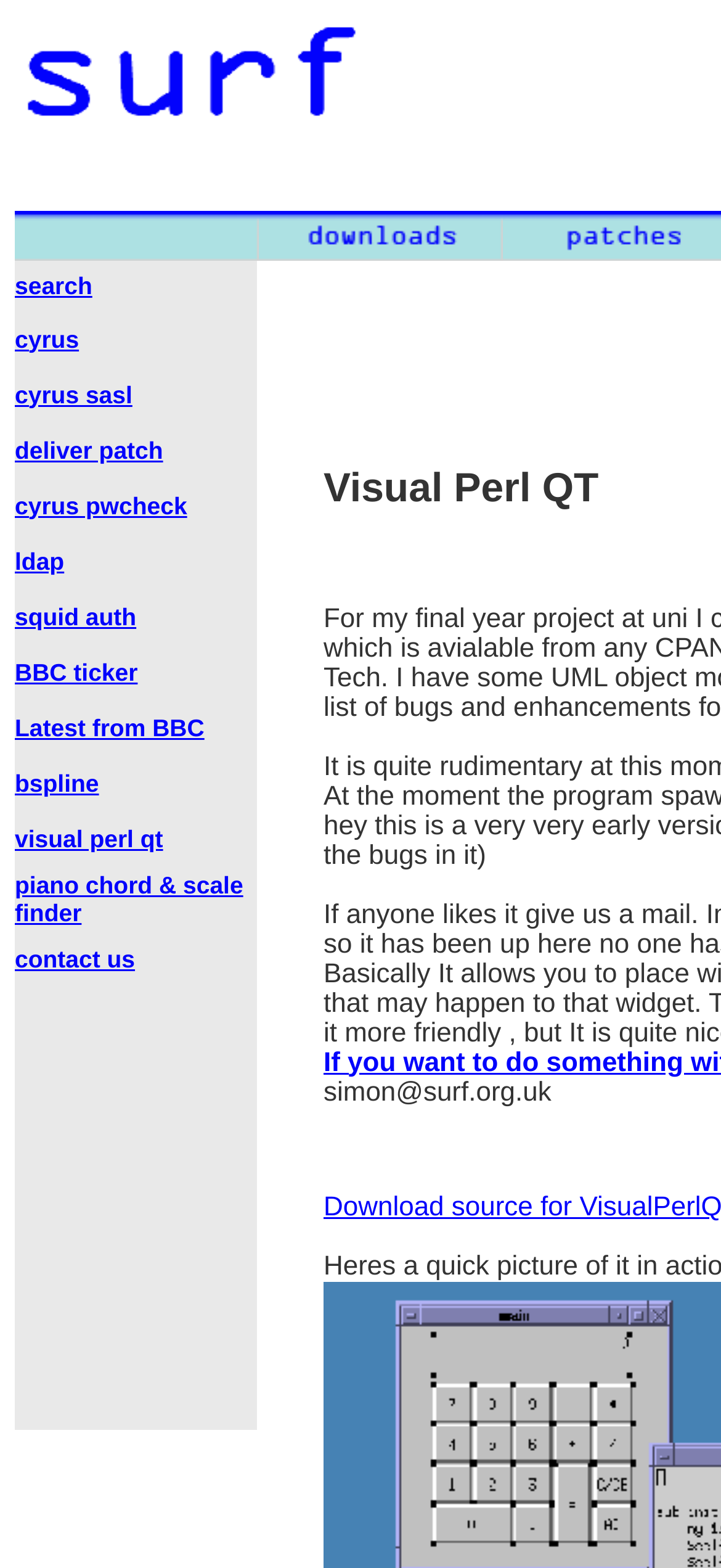Determine the bounding box coordinates for the region that must be clicked to execute the following instruction: "contact us".

[0.021, 0.602, 0.187, 0.62]